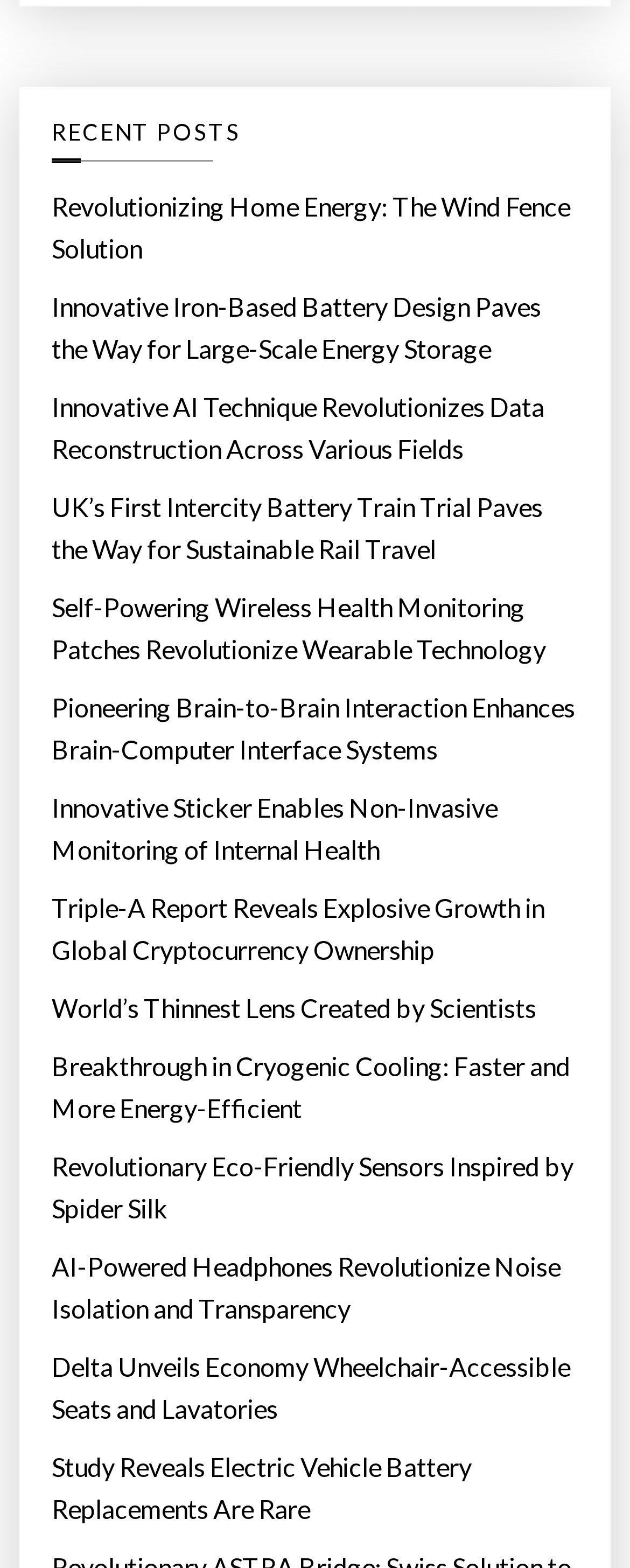Could you highlight the region that needs to be clicked to execute the instruction: "Explore Self-Powering Wireless Health Monitoring Patches"?

[0.082, 0.374, 0.918, 0.428]